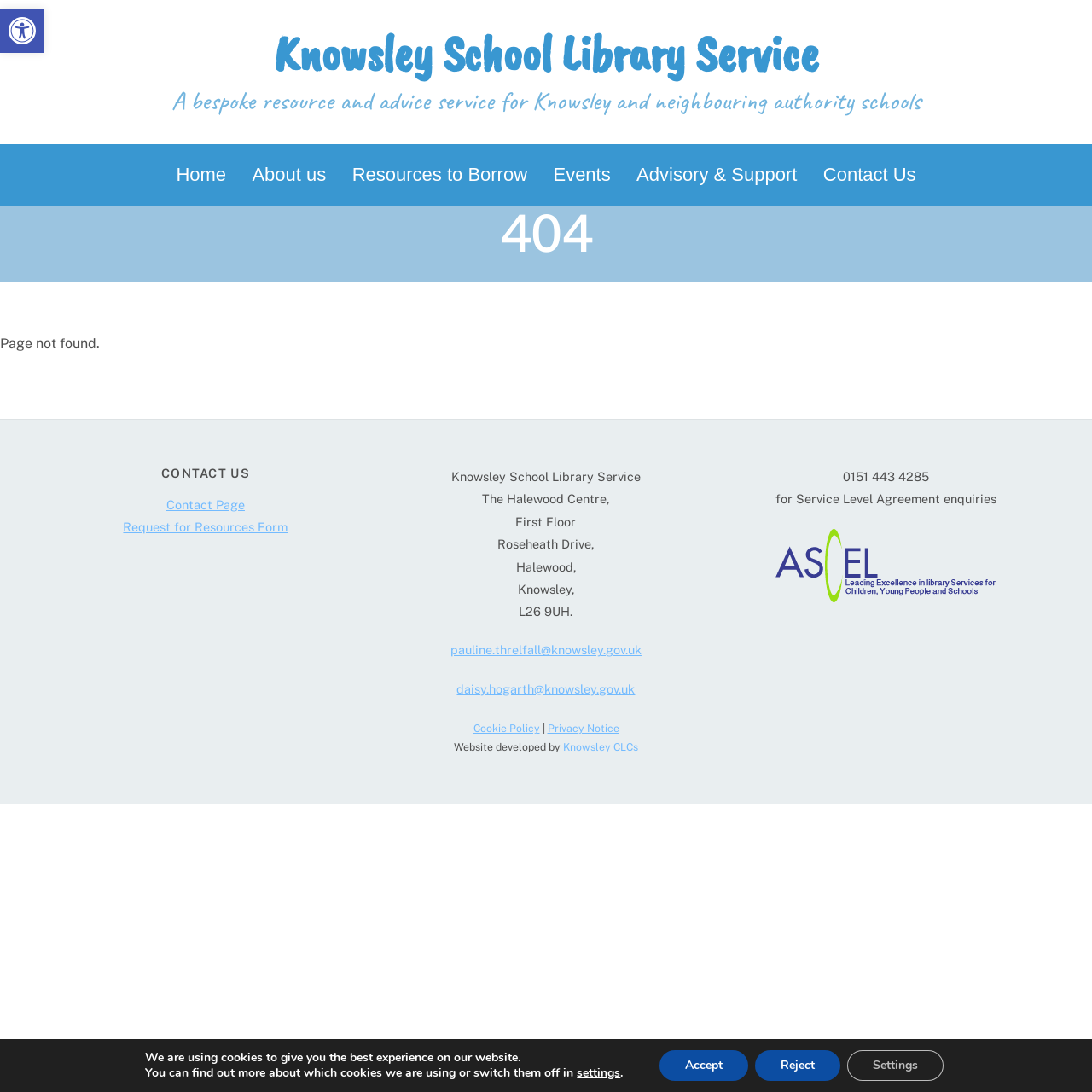How can I contact the library service?
Based on the screenshot, answer the question with a single word or phrase.

pauline.threlfall@knowsley.gov.uk or daisy.hogarth@knowsley.gov.uk